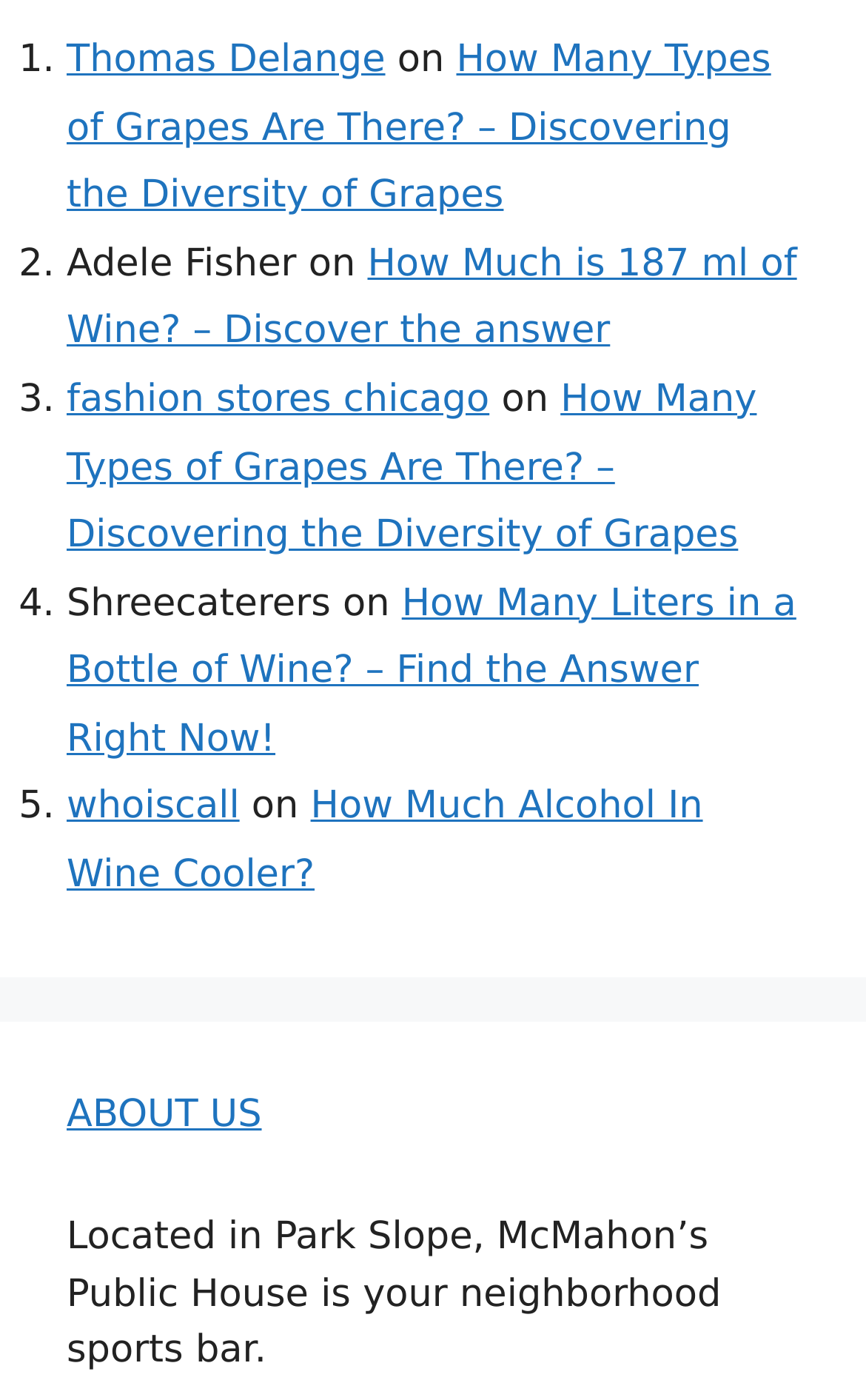Identify the bounding box coordinates of the area that should be clicked in order to complete the given instruction: "Visit the ABOUT US page". The bounding box coordinates should be four float numbers between 0 and 1, i.e., [left, top, right, bottom].

[0.077, 0.78, 0.302, 0.812]